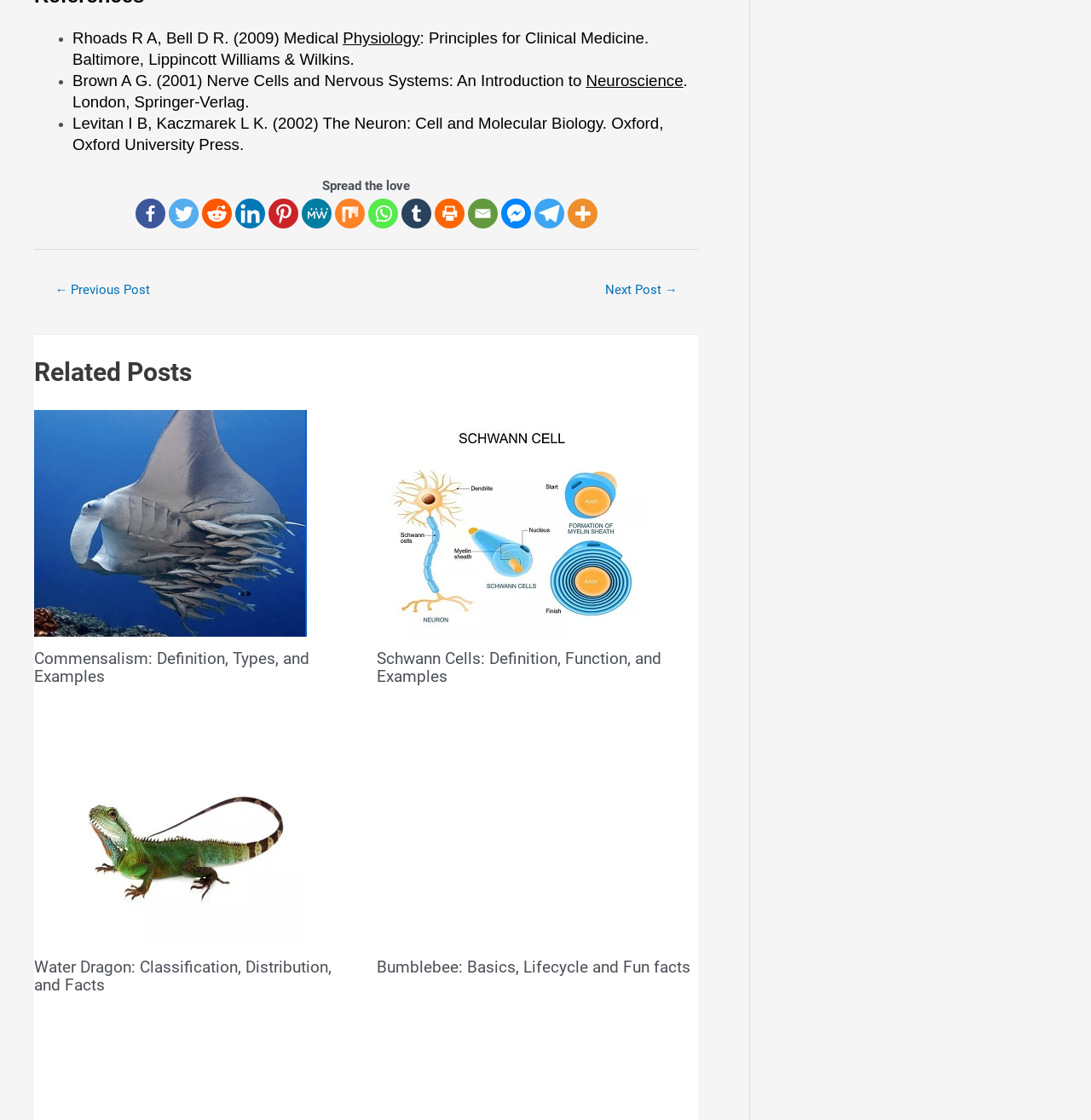Can you specify the bounding box coordinates of the area that needs to be clicked to fulfill the following instruction: "View the article about Commensalism"?

[0.031, 0.462, 0.281, 0.475]